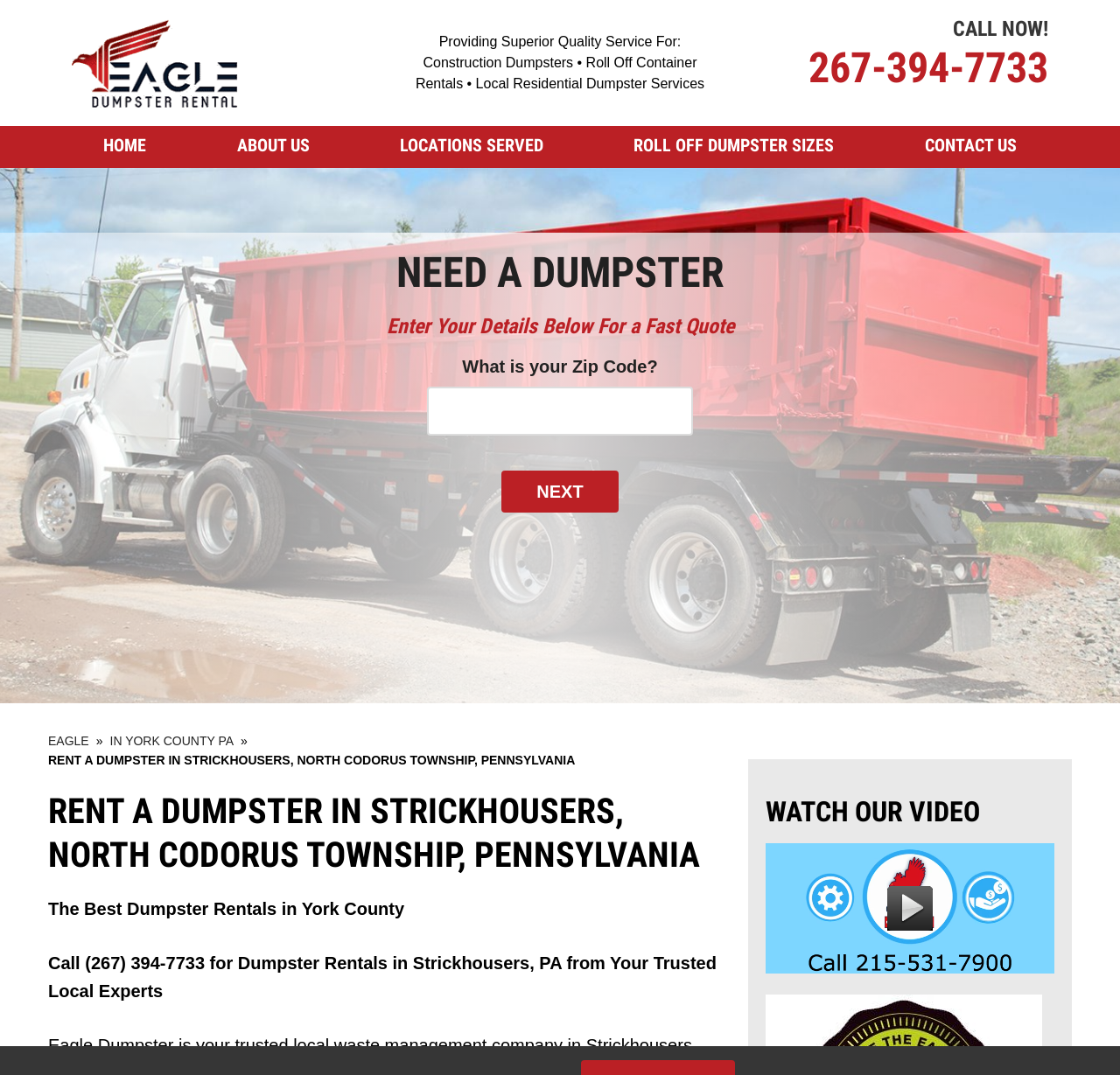Please find and report the bounding box coordinates of the element to click in order to perform the following action: "Read the article by Joe Pinchot". The coordinates should be expressed as four float numbers between 0 and 1, in the format [left, top, right, bottom].

None